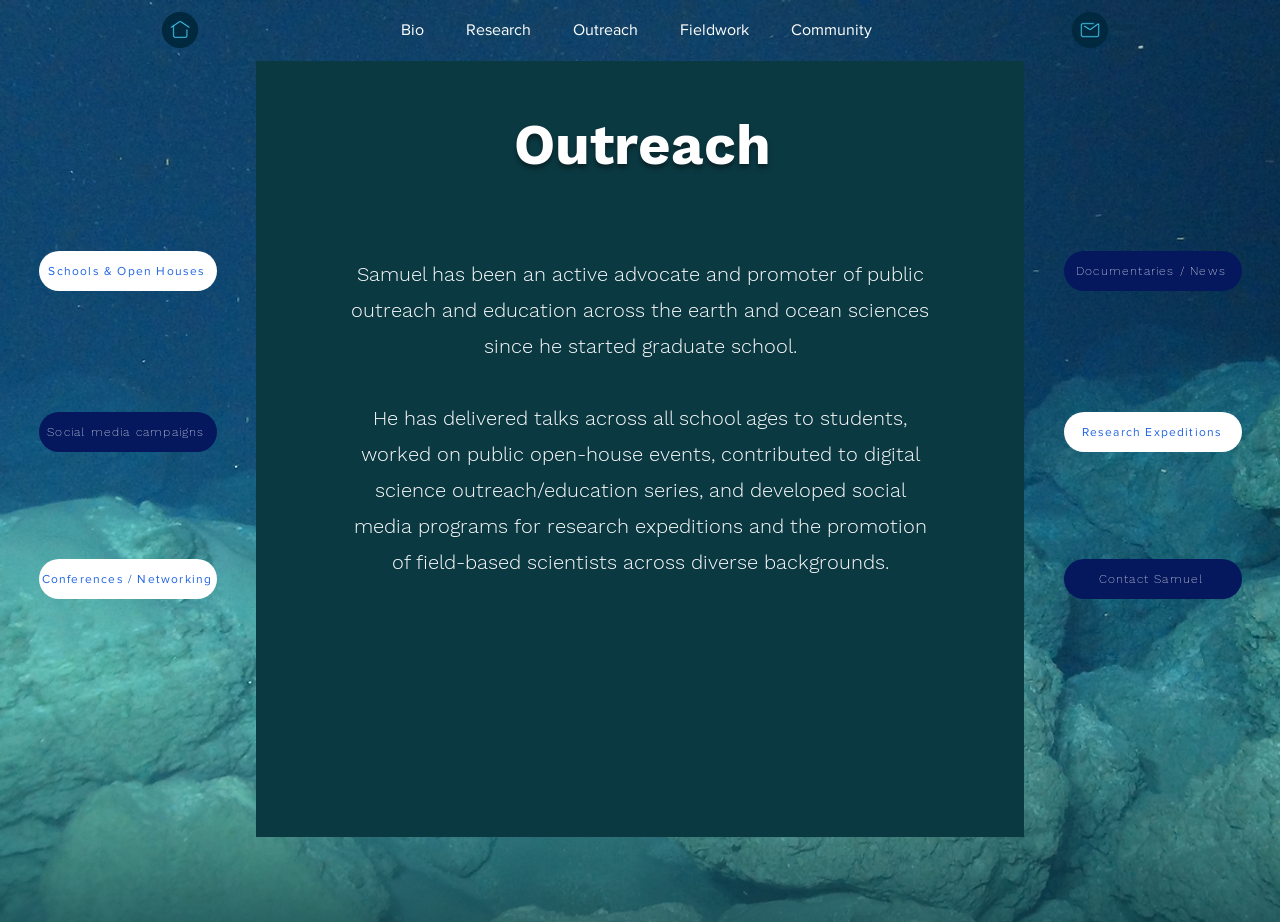Please provide the bounding box coordinates for the element that needs to be clicked to perform the following instruction: "view schools and open houses". The coordinates should be given as four float numbers between 0 and 1, i.e., [left, top, right, bottom].

[0.03, 0.272, 0.17, 0.316]